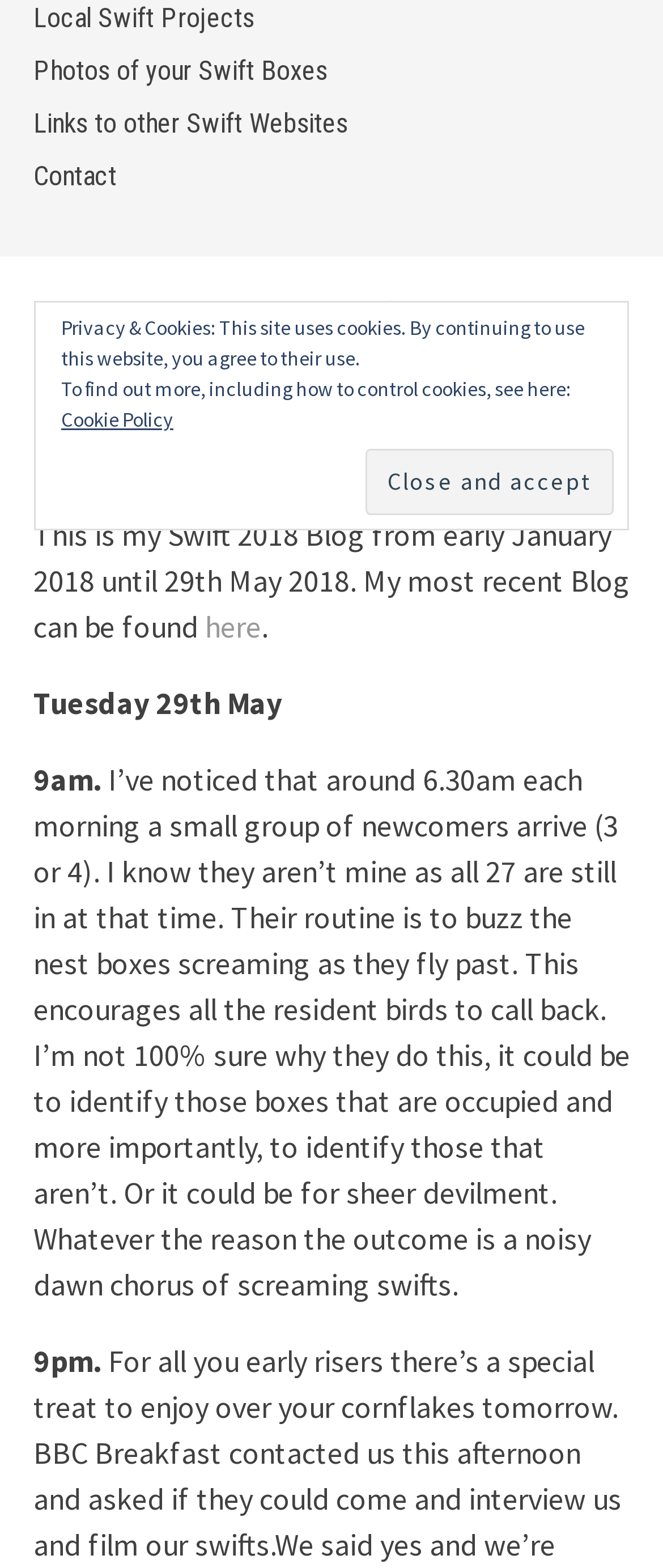Provide the bounding box coordinates in the format (top-left x, top-left y, bottom-right x, bottom-right y). All values are floating point numbers between 0 and 1. Determine the bounding box coordinate of the UI element described as: Cookie Policy

[0.092, 0.259, 0.262, 0.275]